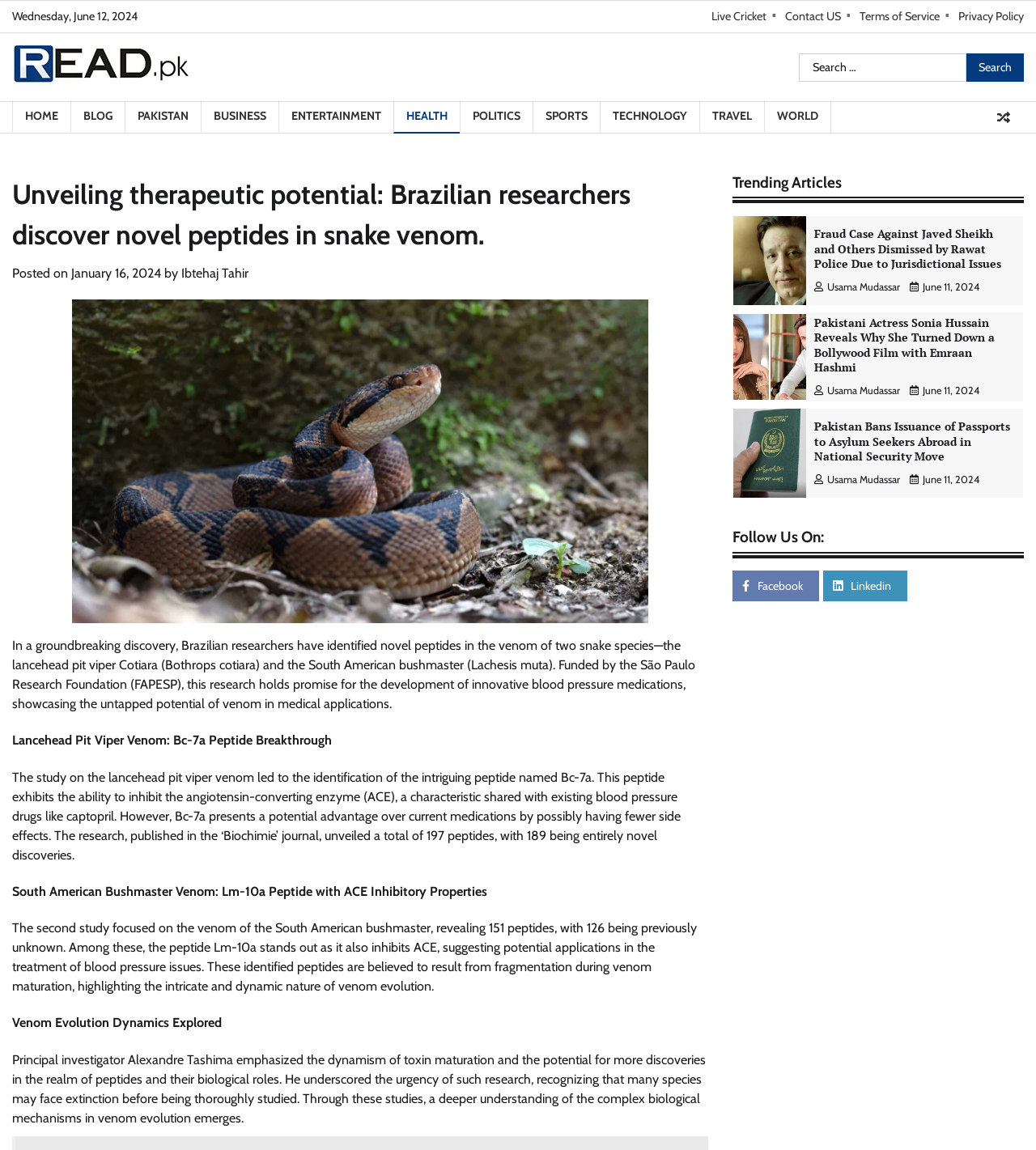What is the headline of the webpage?

Unveiling therapeutic potential: Brazilian researchers discover novel peptides in snake venom.